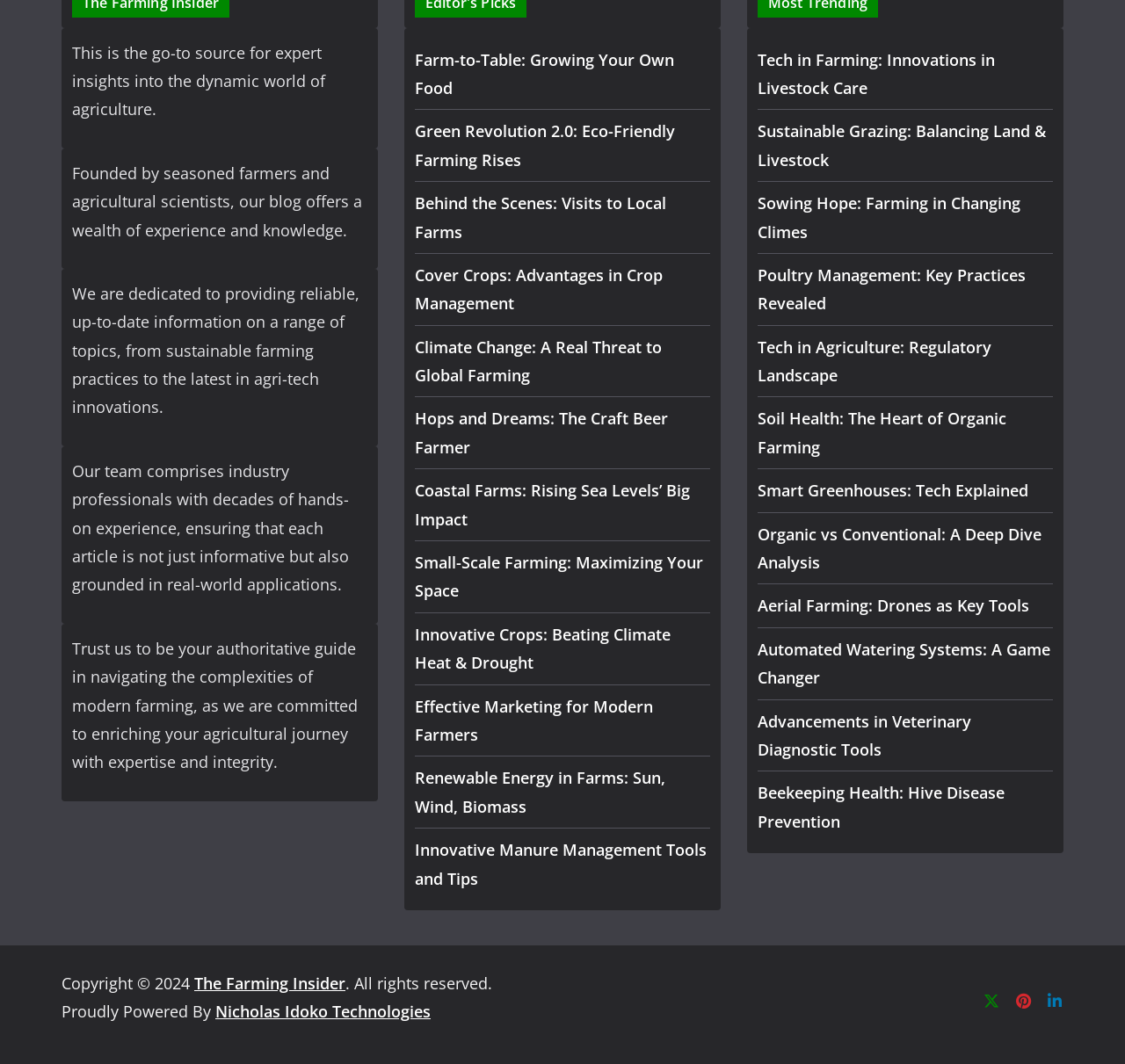Determine the bounding box coordinates for the area you should click to complete the following instruction: "Learn about eco-friendly farming".

[0.369, 0.113, 0.6, 0.16]